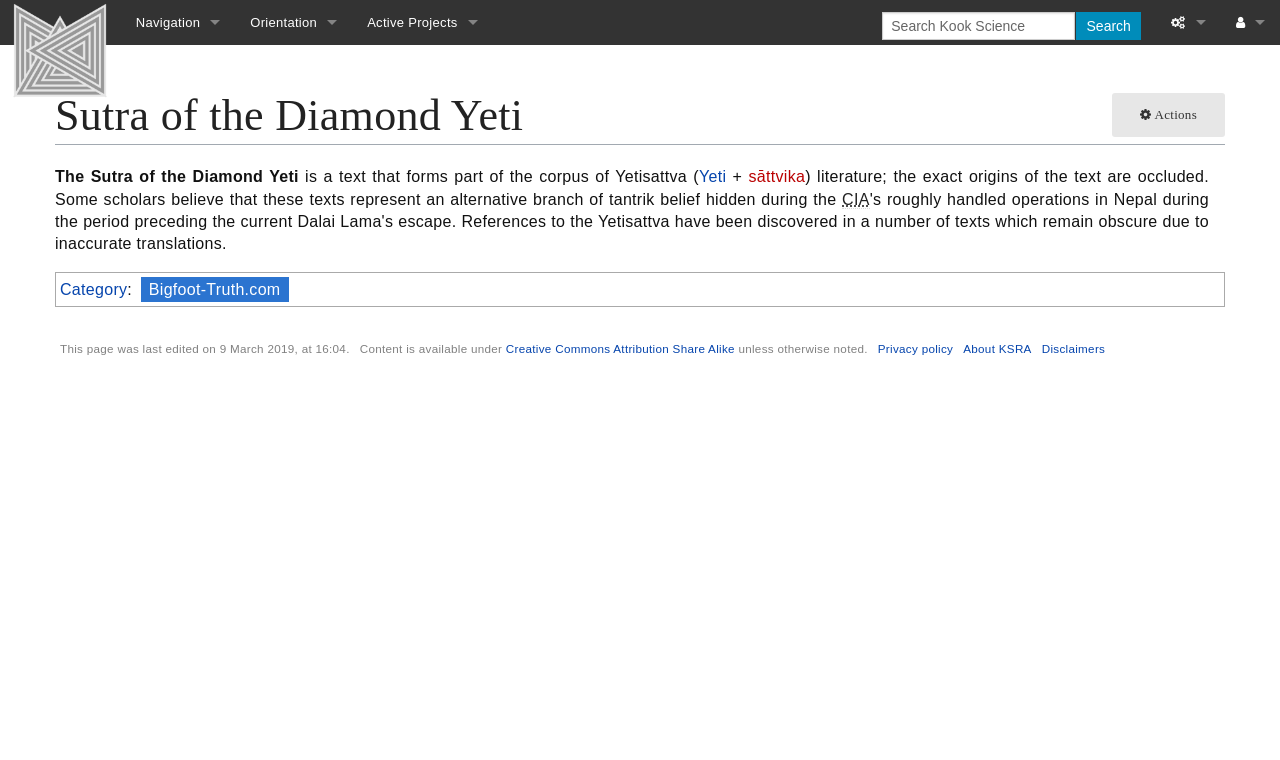Find the bounding box coordinates for the element that must be clicked to complete the instruction: "Log in". The coordinates should be four float numbers between 0 and 1, indicated as [left, top, right, bottom].

[0.954, 0.059, 1.0, 0.118]